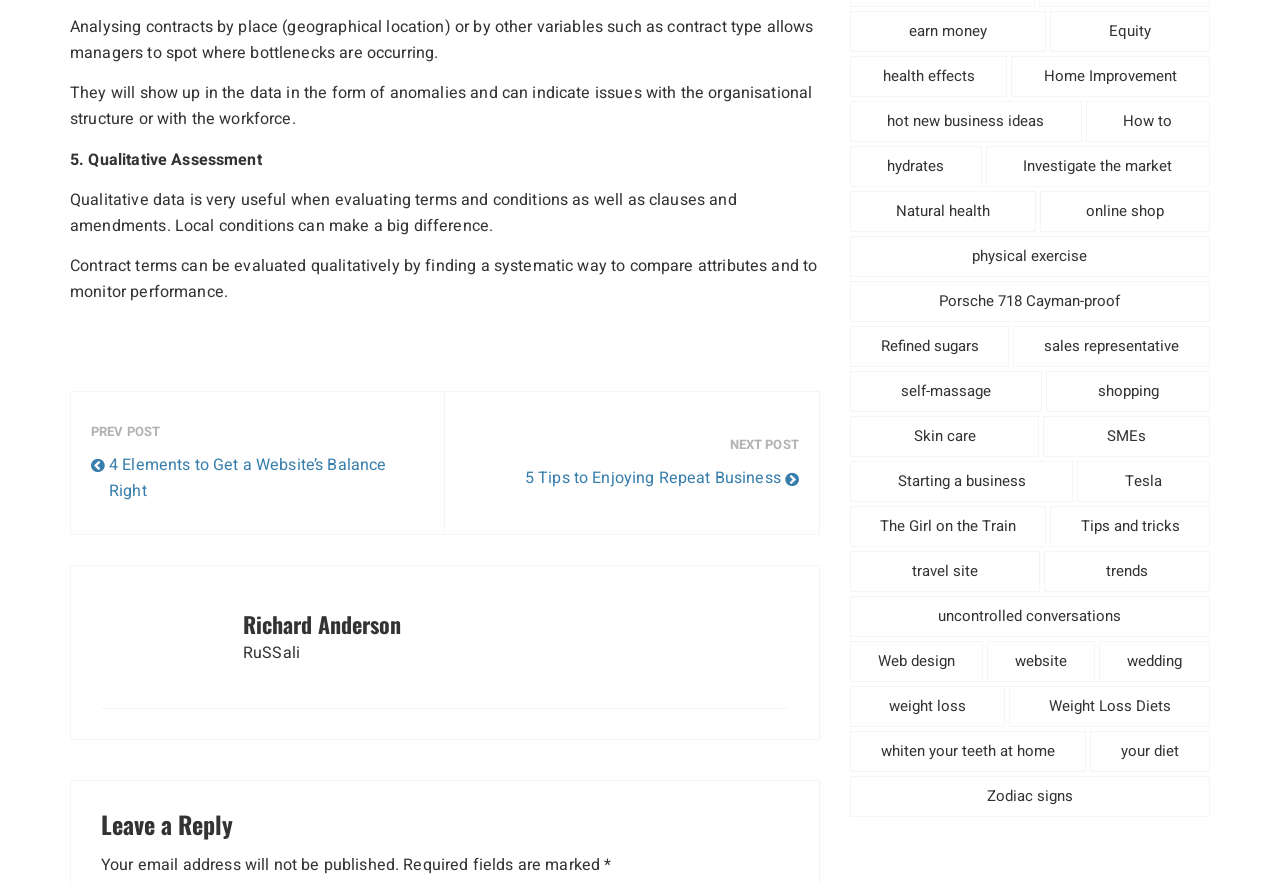How many links are there in the webpage?
From the screenshot, supply a one-word or short-phrase answer.

40